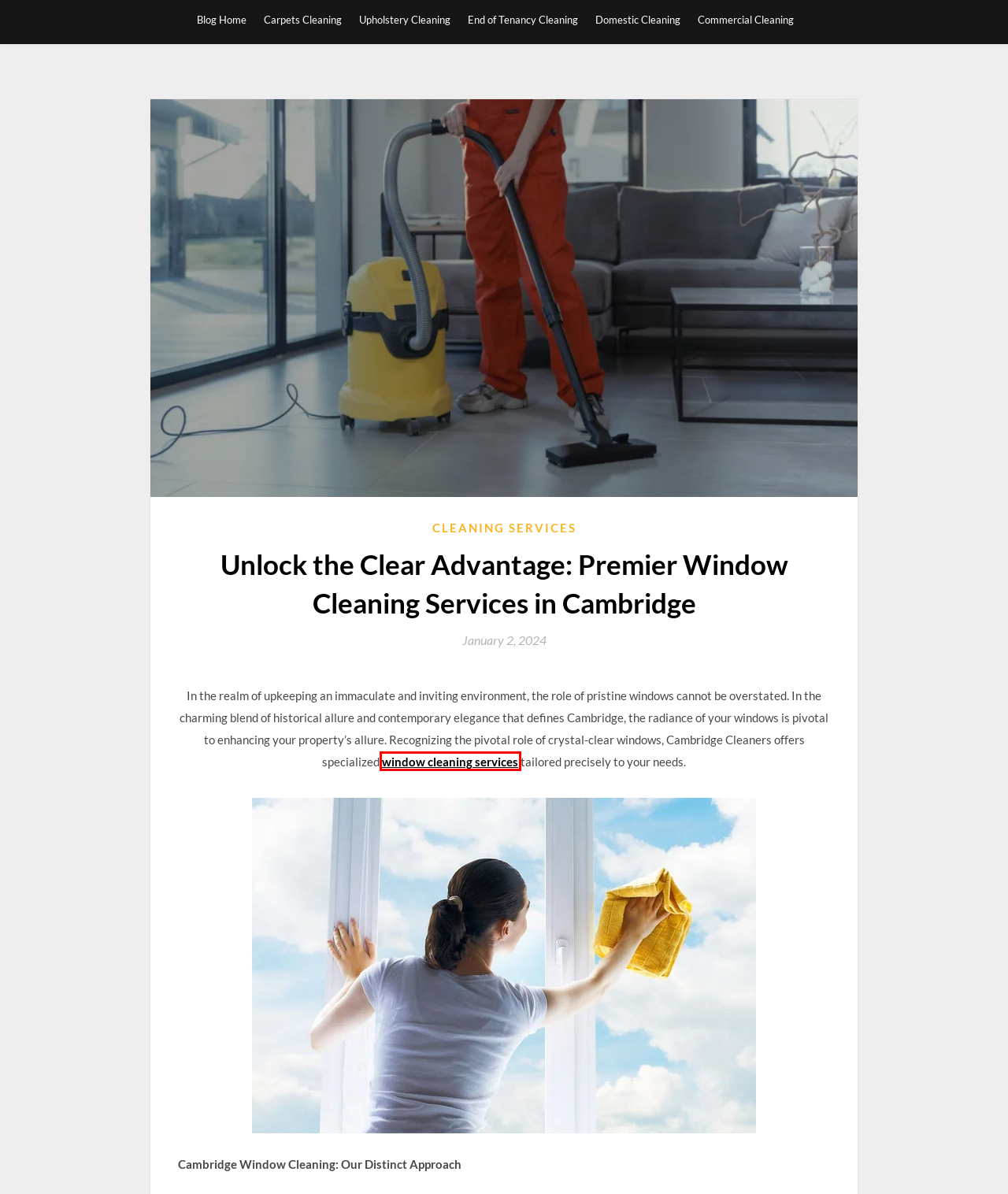Analyze the given webpage screenshot and identify the UI element within the red bounding box. Select the webpage description that best matches what you expect the new webpage to look like after clicking the element. Here are the candidates:
A. Privacy Policy | The Cleaning Blog
B. End of Tenancy Archives | The Cleaning Blog
C. cleaners Archives | The Cleaning Blog
D. Carpets Archives | The Cleaning Blog
E. Professional Window Cleaning Cambridge | Cambridge Cleaner
F. Upholstery Archives | The Cleaning Blog
G. Cleaning Services Archives | The Cleaning Blog
H. Commercial Archives | The Cleaning Blog

E